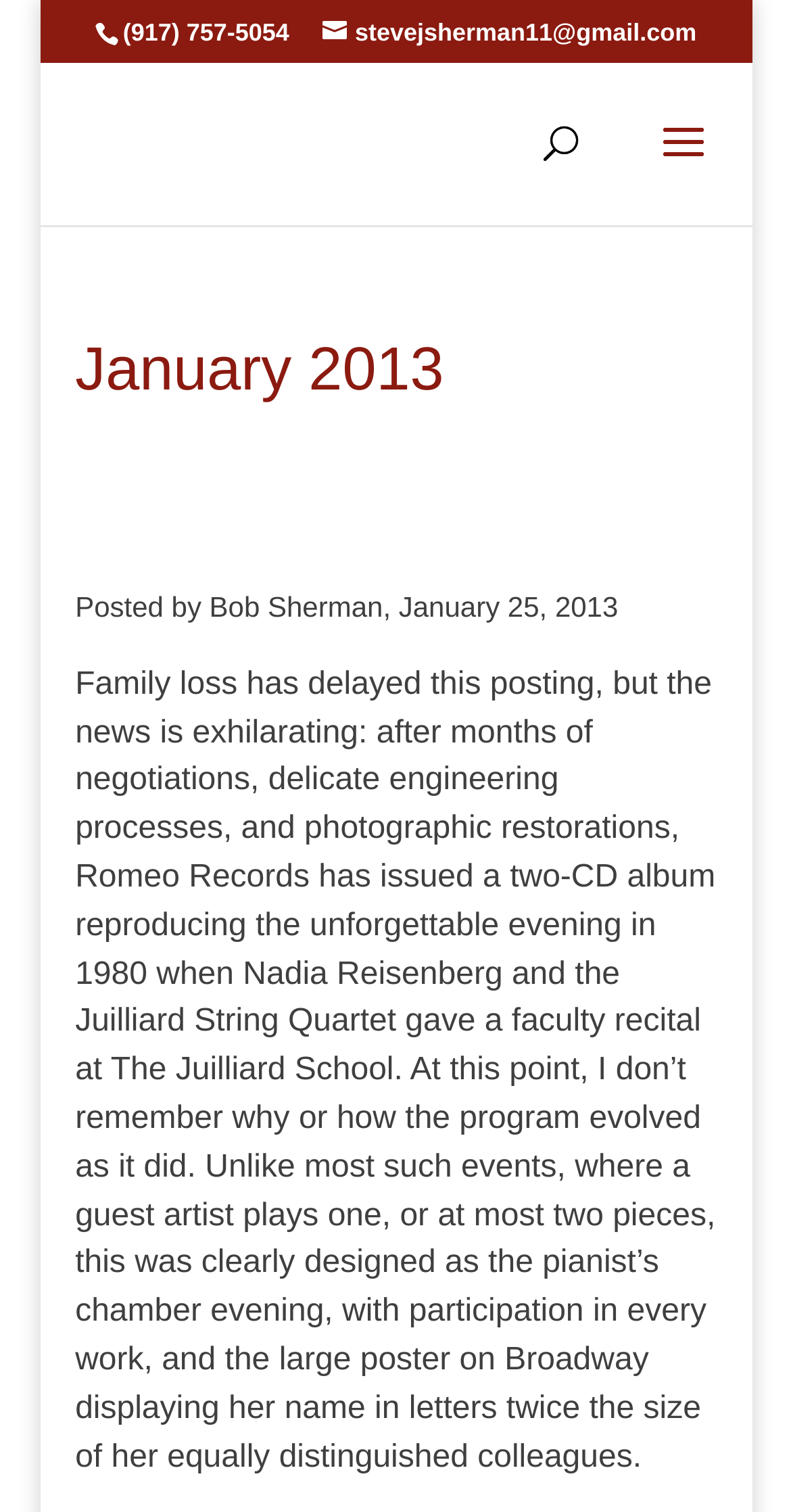Provide the bounding box coordinates for the UI element that is described as: "name="s" placeholder="Search …" title="Search for:"".

[0.464, 0.041, 0.828, 0.044]